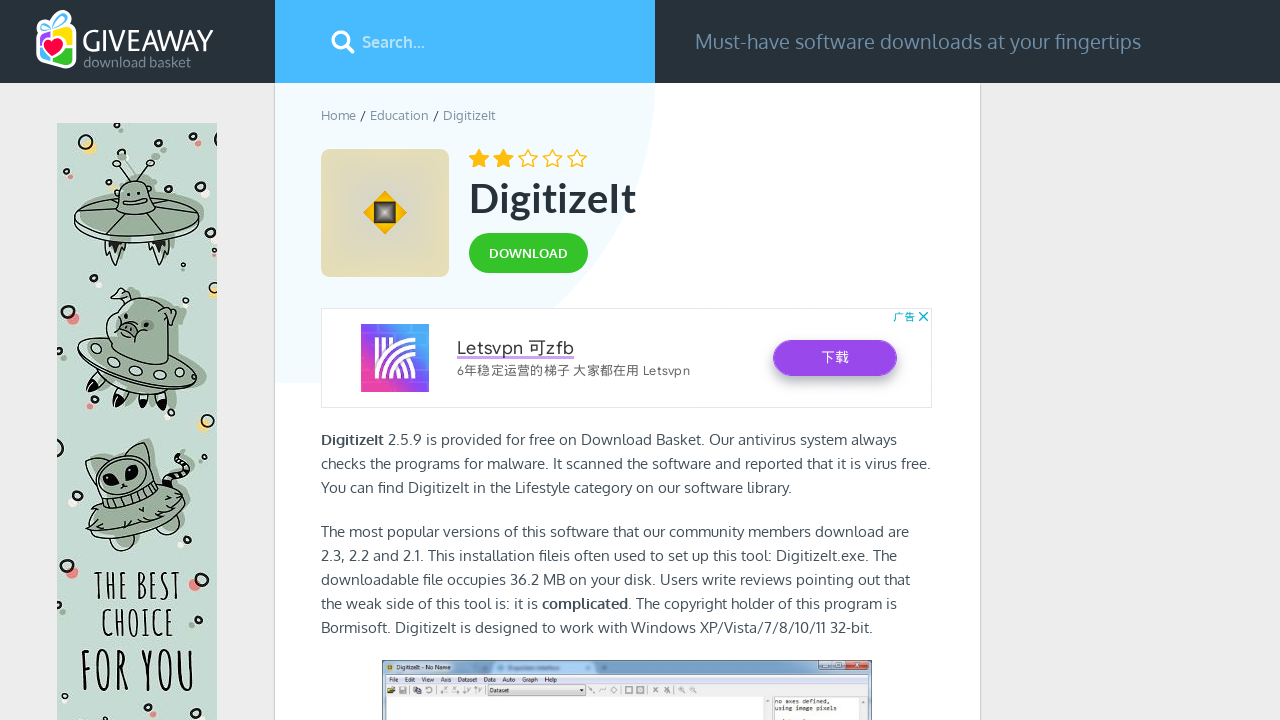What are the operating systems that the software is designed to work with?
Please interpret the details in the image and answer the question thoroughly.

The operating systems that the software is designed to work with can be found in the StaticText 'DigitizeIt is designed to work with Windows XP/Vista/7/8/10/11 32-bit.'.